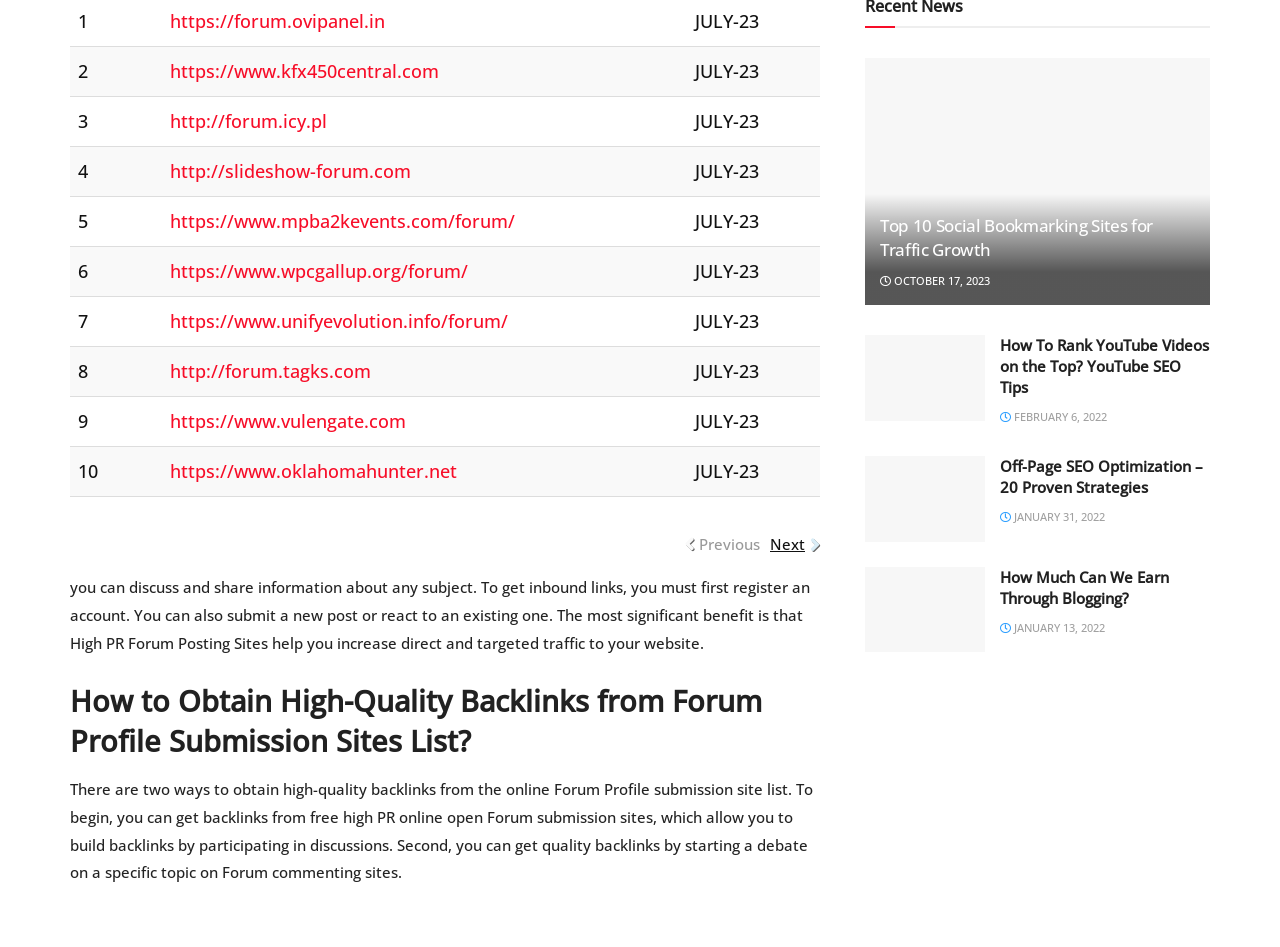Provide the bounding box coordinates of the HTML element described as: "https://www.oklahomahunter.net". The bounding box coordinates should be four float numbers between 0 and 1, i.e., [left, top, right, bottom].

[0.133, 0.484, 0.357, 0.51]